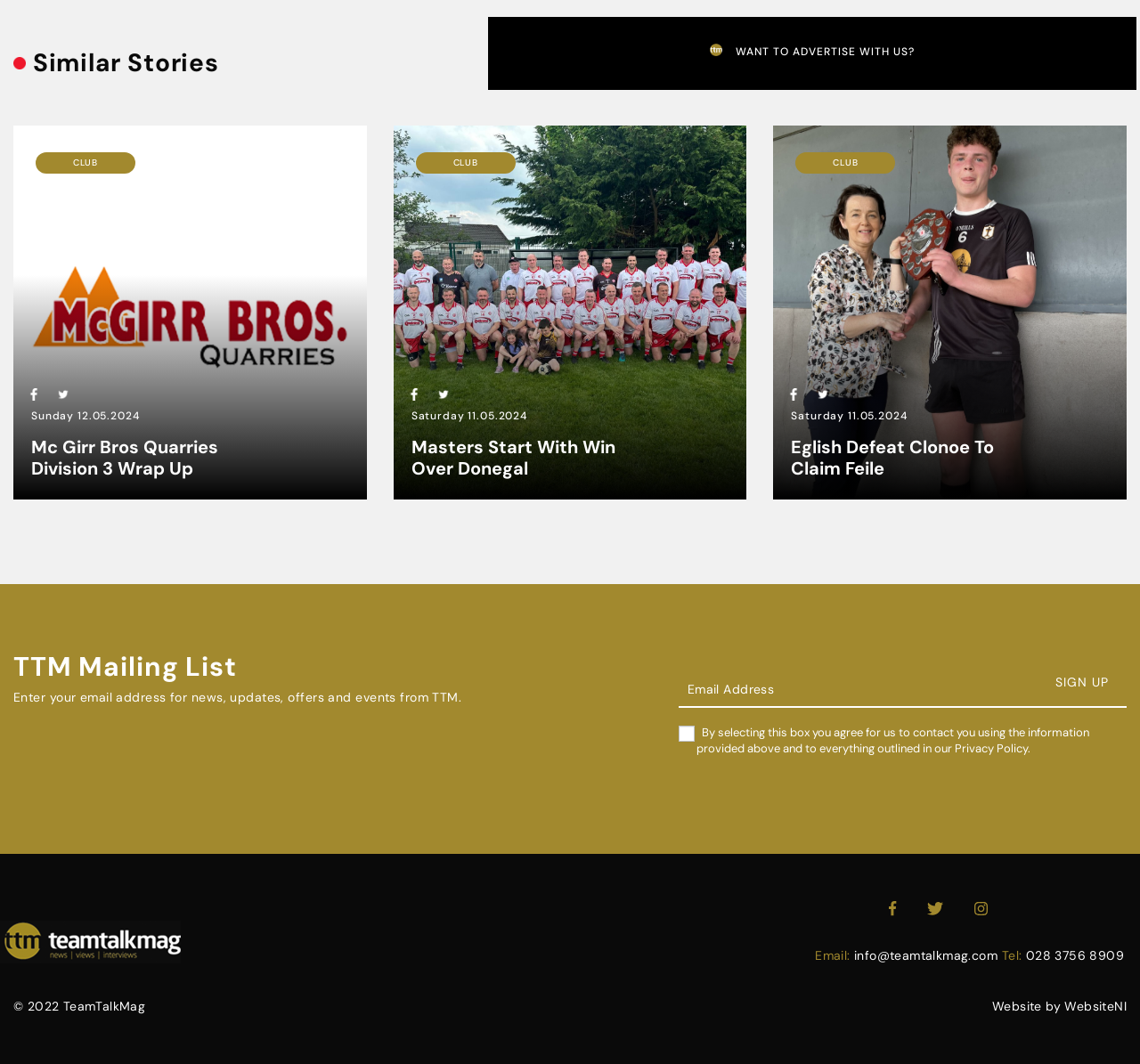Locate the bounding box coordinates of the segment that needs to be clicked to meet this instruction: "Explore the 'Fonds' section".

None